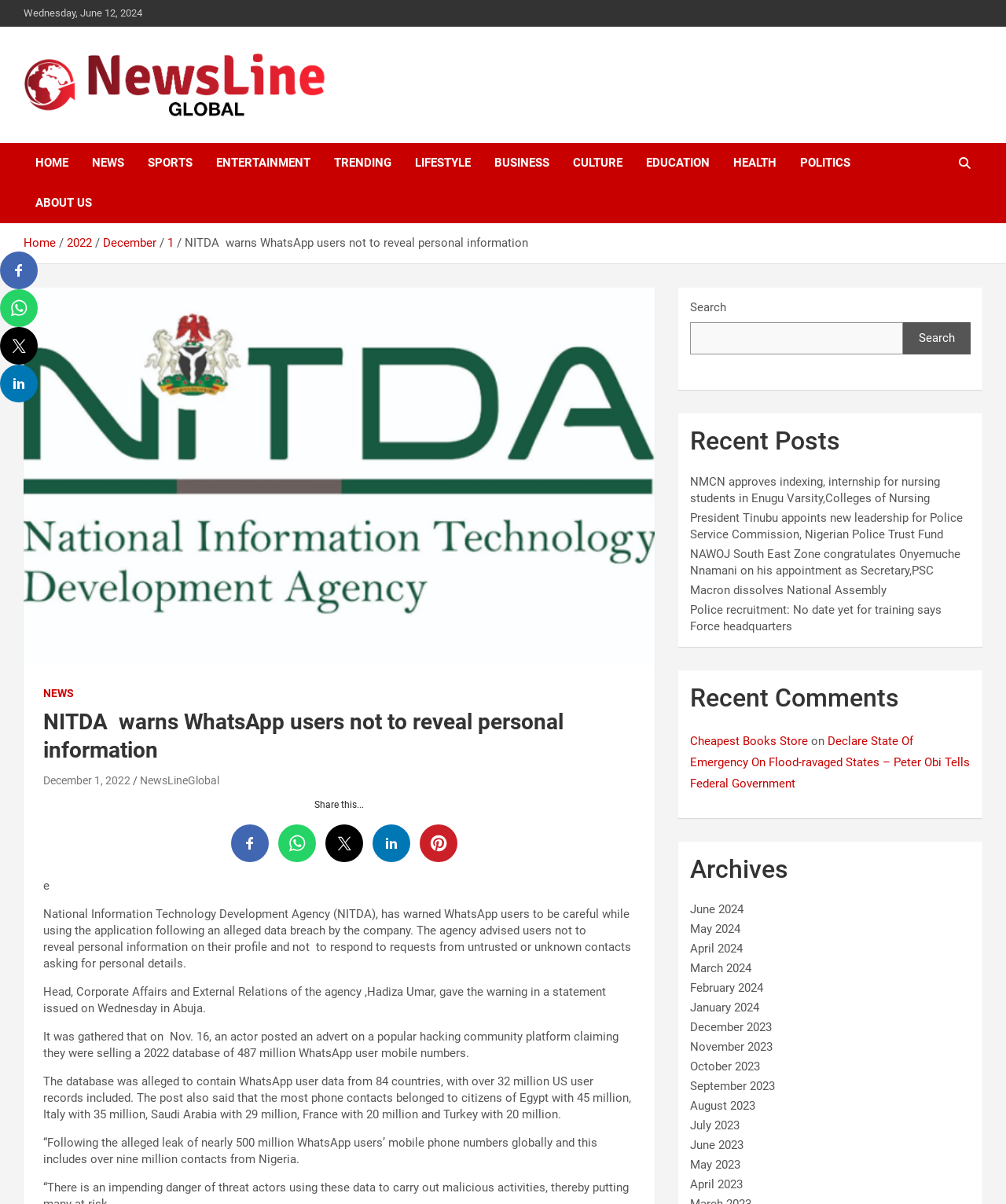Please provide a comprehensive answer to the question based on the screenshot: What is the name of the agency that warned WhatsApp users?

I found the name of the agency by reading the first paragraph of the news article, which mentions 'National Information Technology Development Agency (NITDA)'.